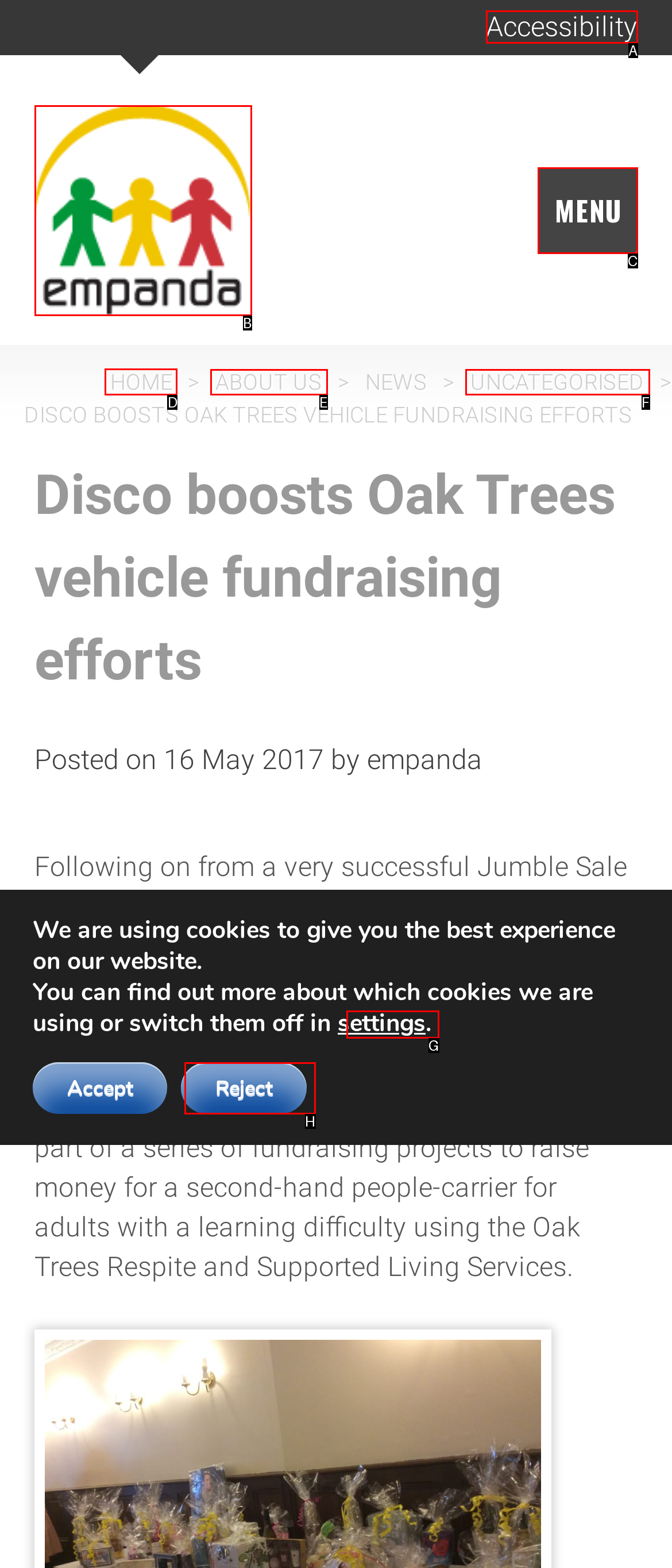Identify the correct HTML element to click for the task: Go to the HOME page. Provide the letter of your choice.

D